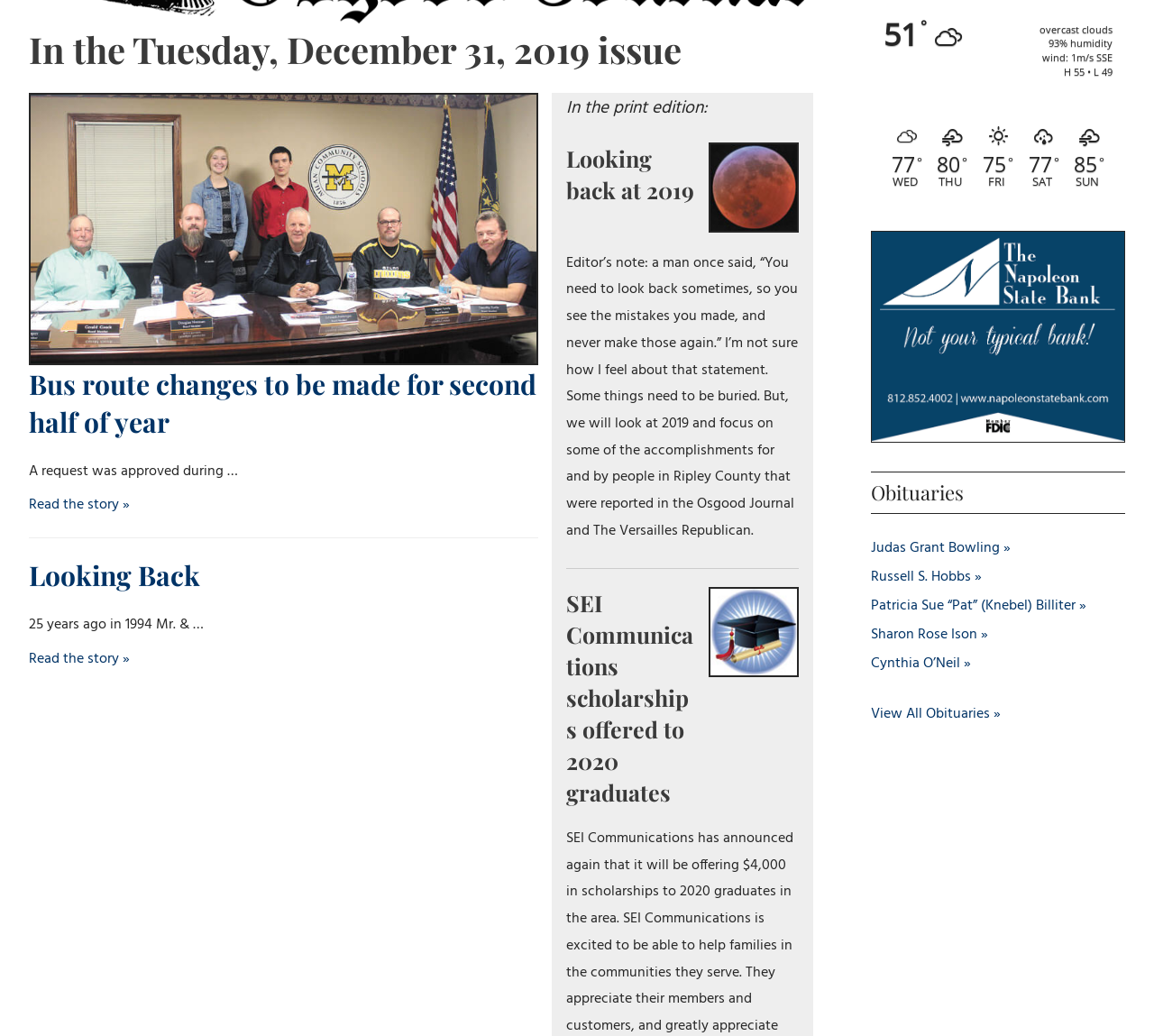Find the bounding box of the web element that fits this description: "Looking Back".

[0.025, 0.538, 0.173, 0.573]